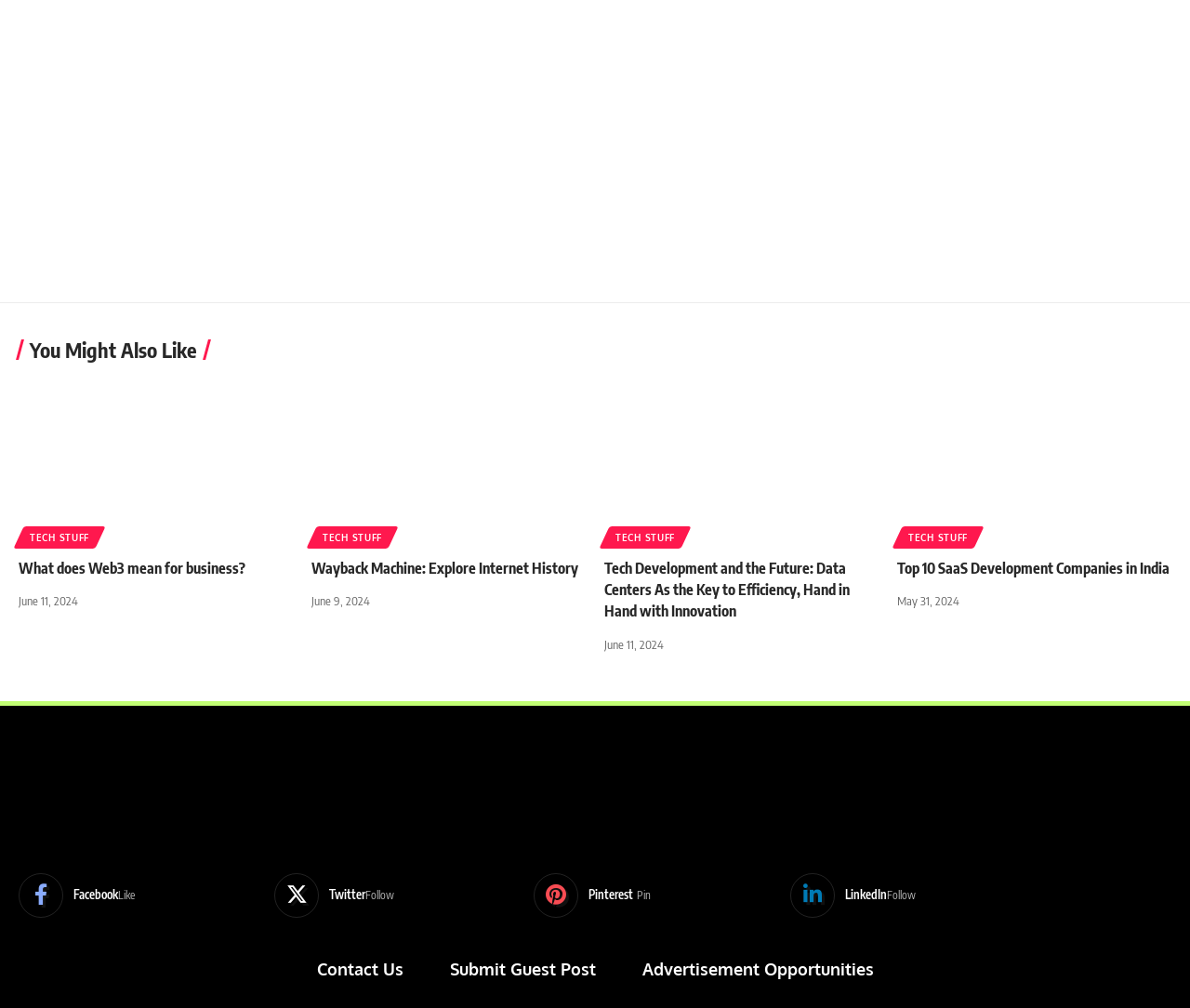Using the information from the screenshot, answer the following question thoroughly:
What is the name of the website?

The website's name is identified by the link element with the text 'TechBii' which is located at the bottom-right of the webpage.